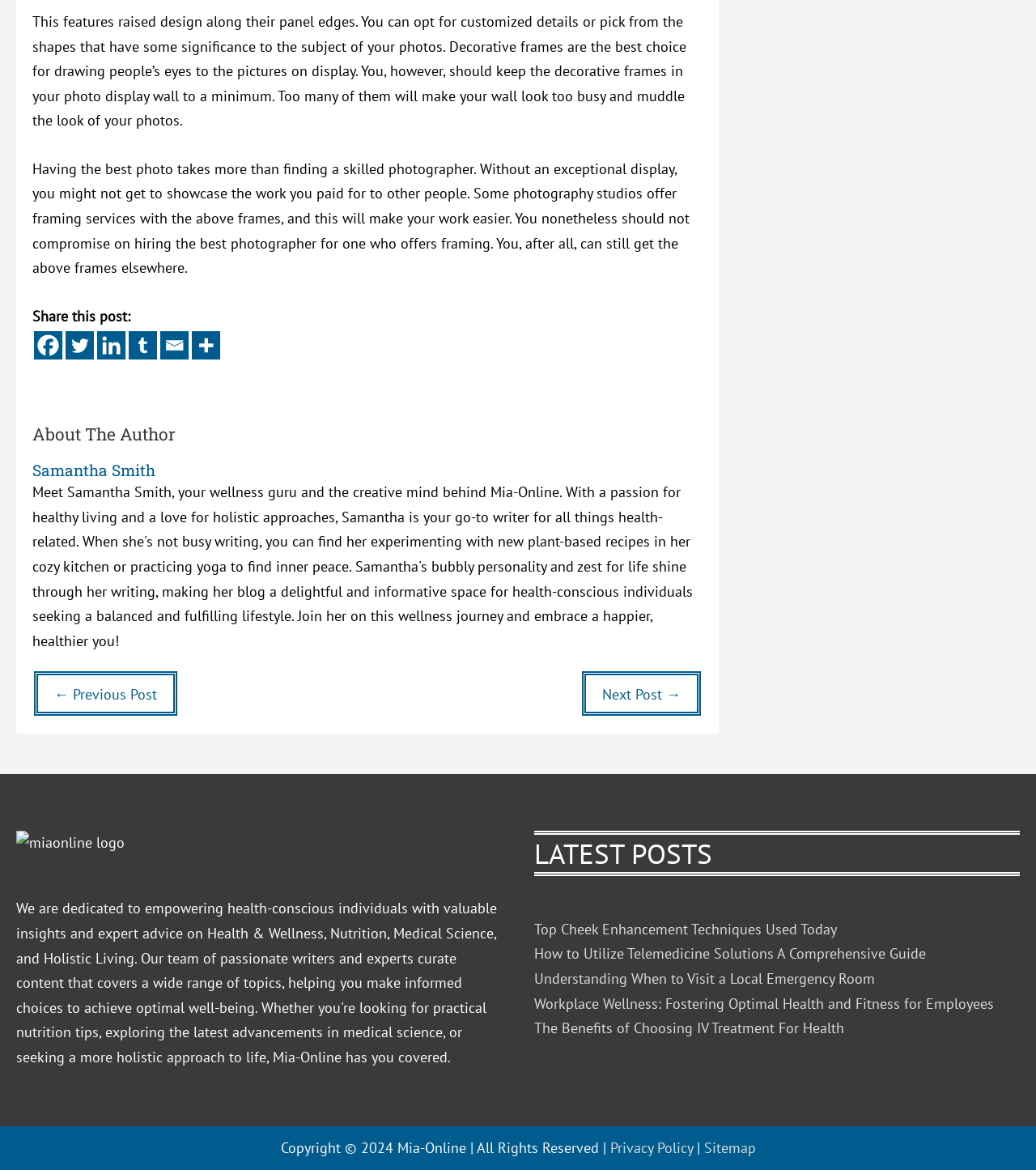Highlight the bounding box coordinates of the region I should click on to meet the following instruction: "View the privacy policy".

[0.589, 0.973, 0.668, 0.989]